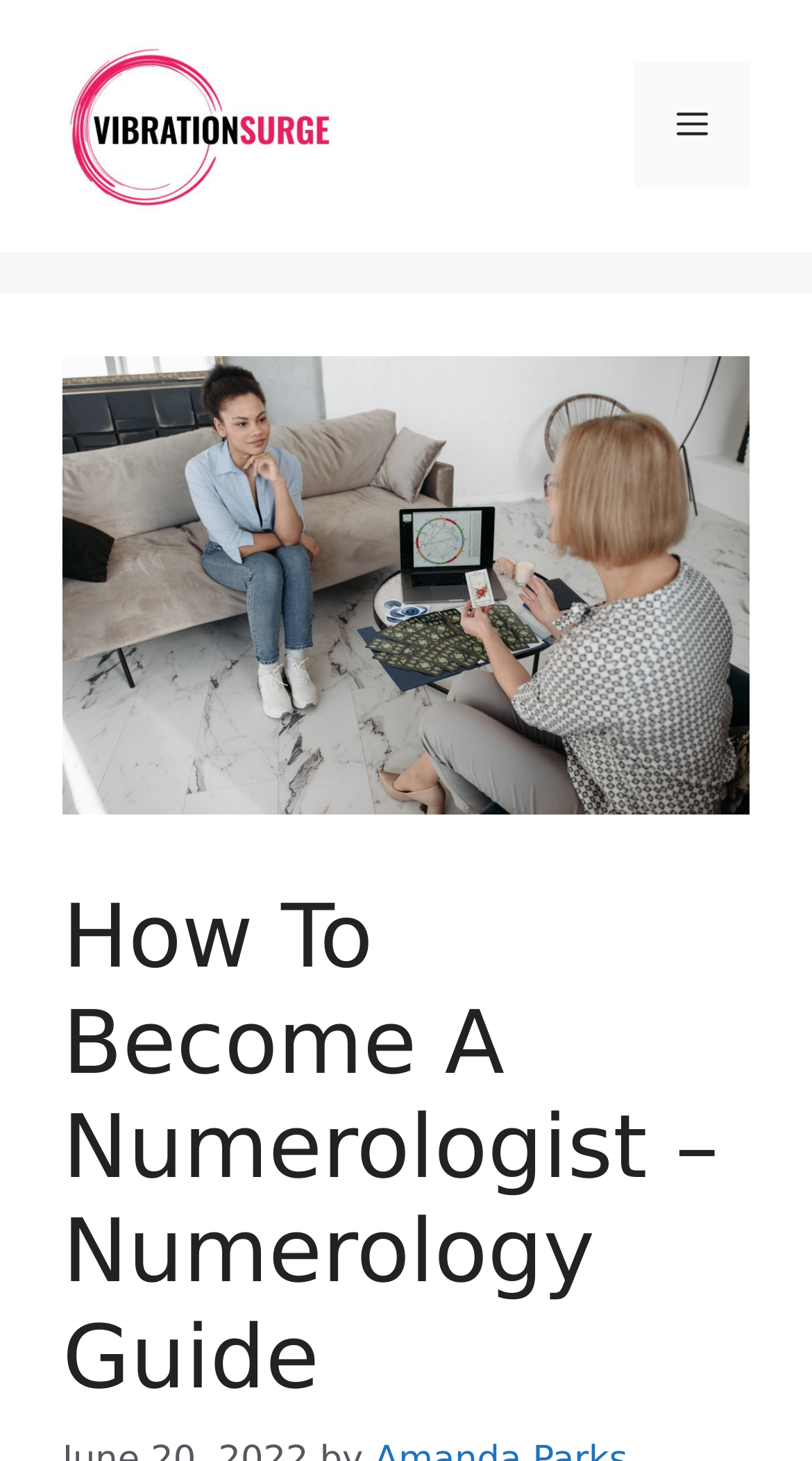What is the website's name?
Using the image as a reference, answer the question with a short word or phrase.

vibrationsurge.com